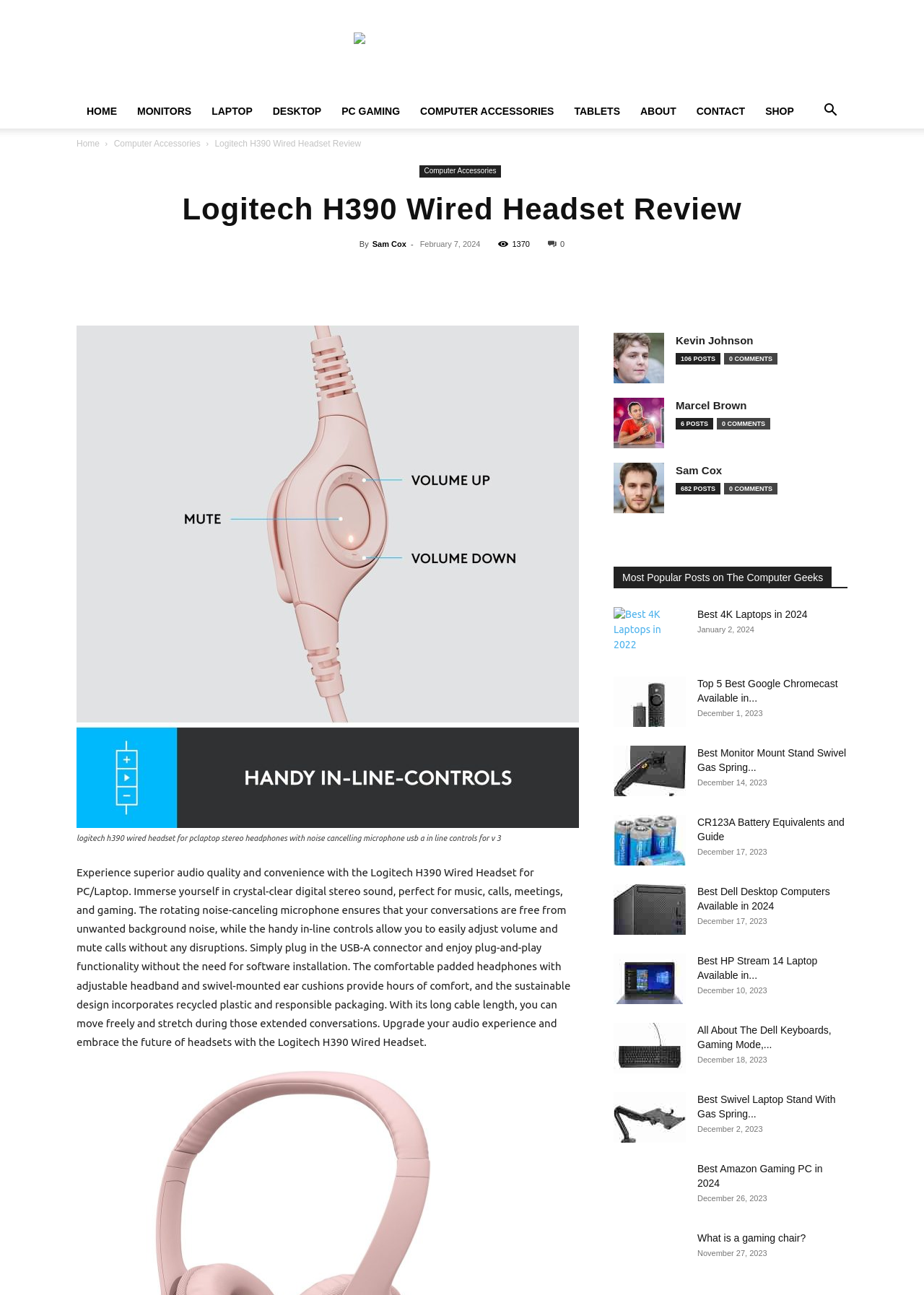Identify the main title of the webpage and generate its text content.

Logitech H390 Wired Headset Review